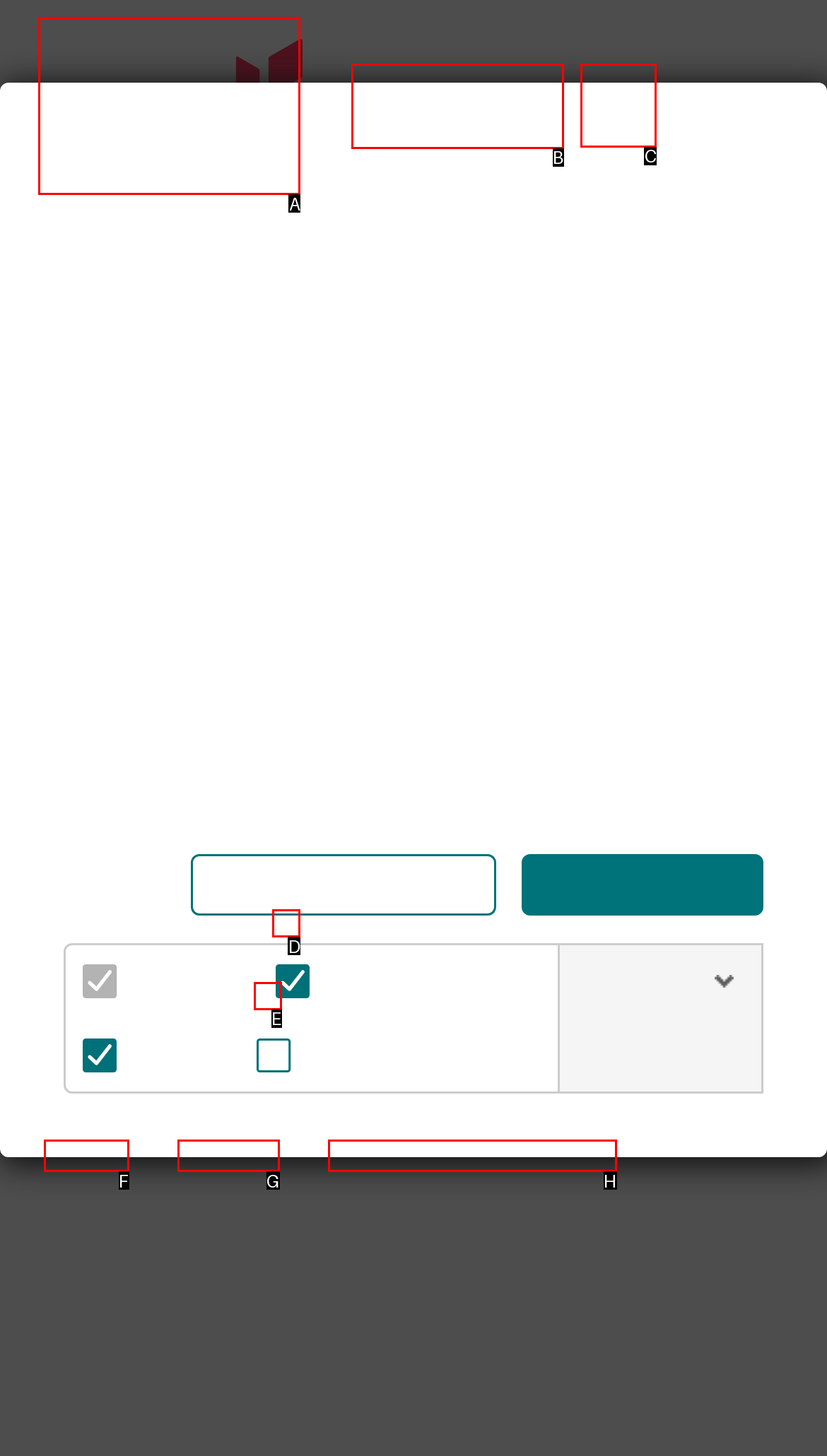Specify which UI element should be clicked to accomplish the task: Switch to Norwegian. Answer with the letter of the correct choice.

C